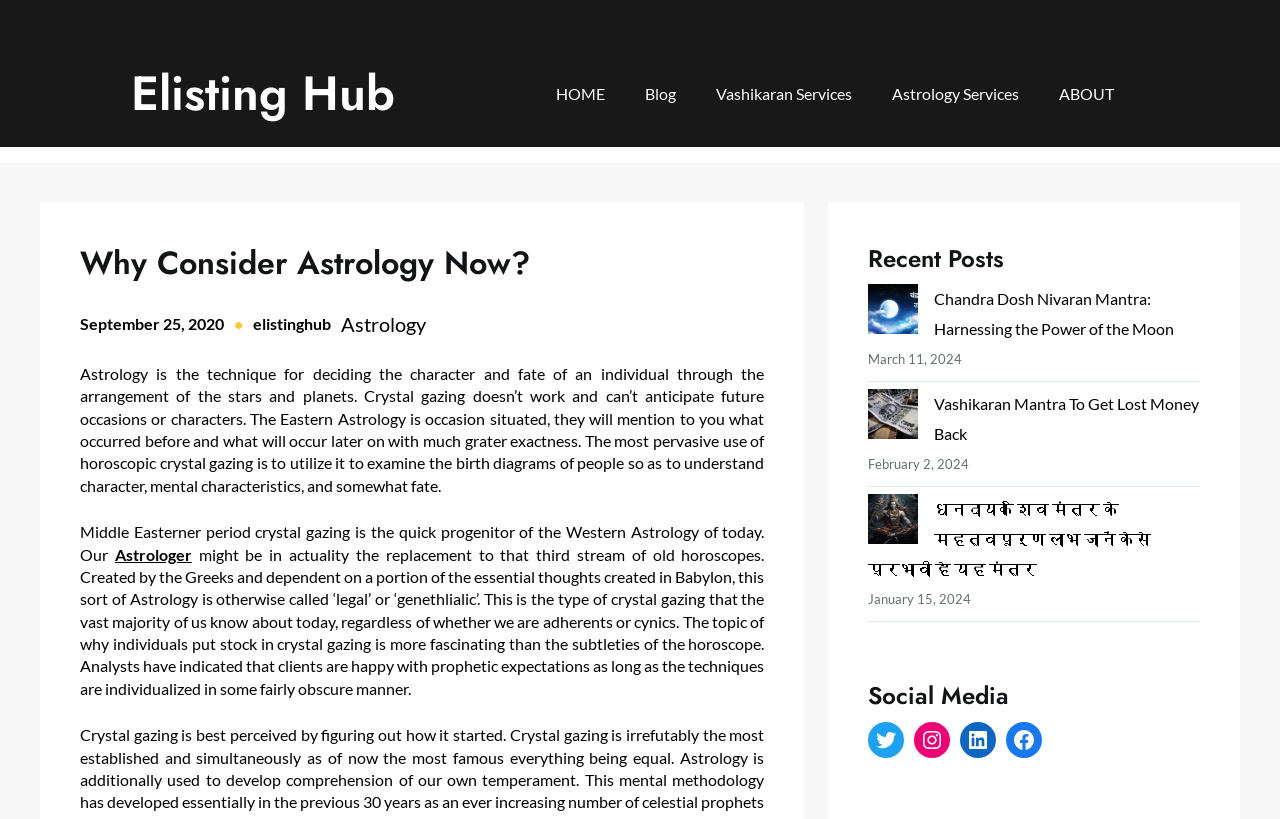What is the date of the first recent post?
Please answer the question as detailed as possible.

The first recent post is titled 'Chandra Dosh Nivaran Mantra: Harnessing the Power of the Moon', and its date is listed as March 11, 2024.